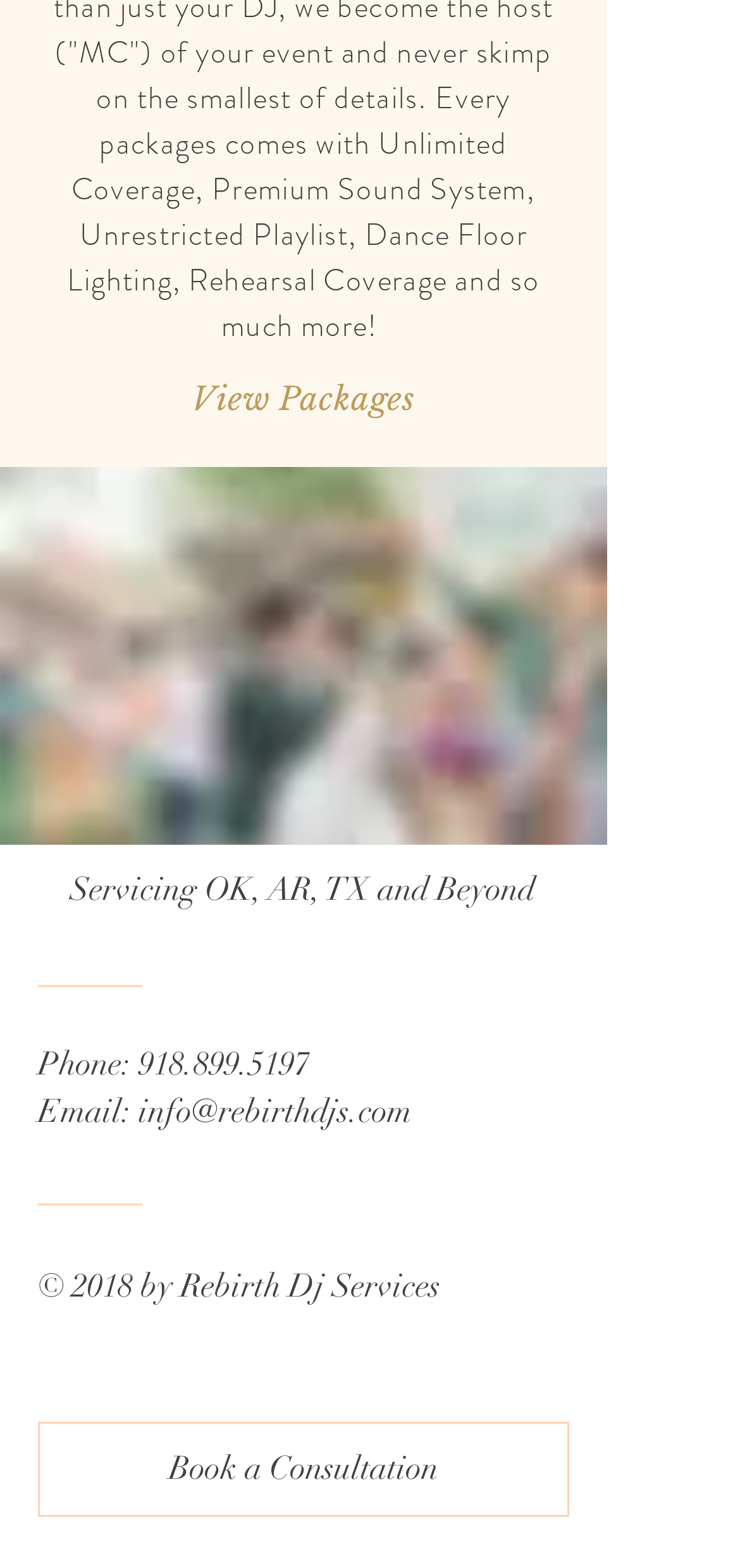What is the company's copyright year?
Carefully analyze the image and provide a detailed answer to the question.

I found the copyright year by looking at the bottom section of the page, where it says '© 2018 by Rebirth Dj Services'.